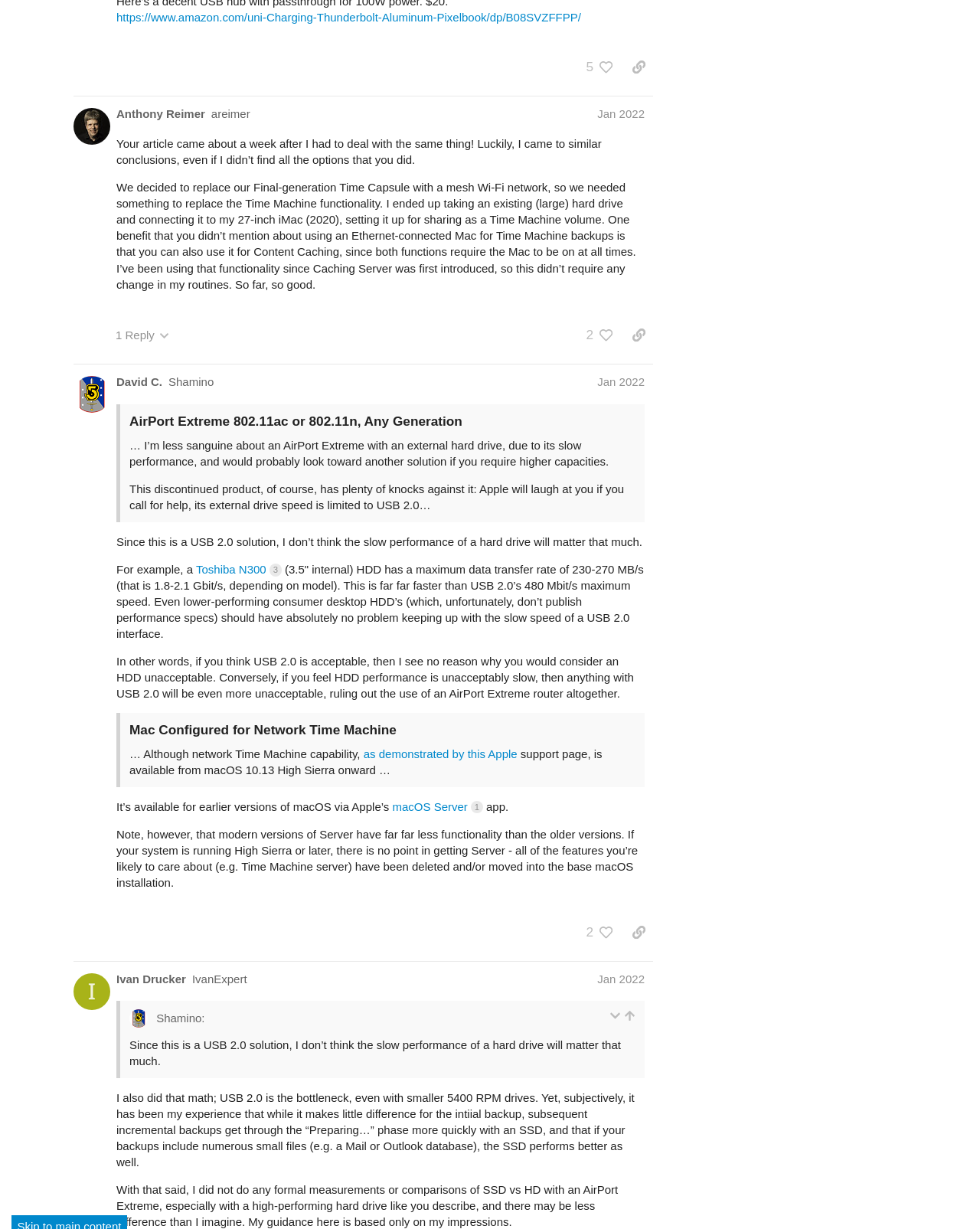Determine the bounding box for the described HTML element: "Jan 2022". Ensure the coordinates are four float numbers between 0 and 1 in the format [left, top, right, bottom].

[0.61, 0.195, 0.658, 0.206]